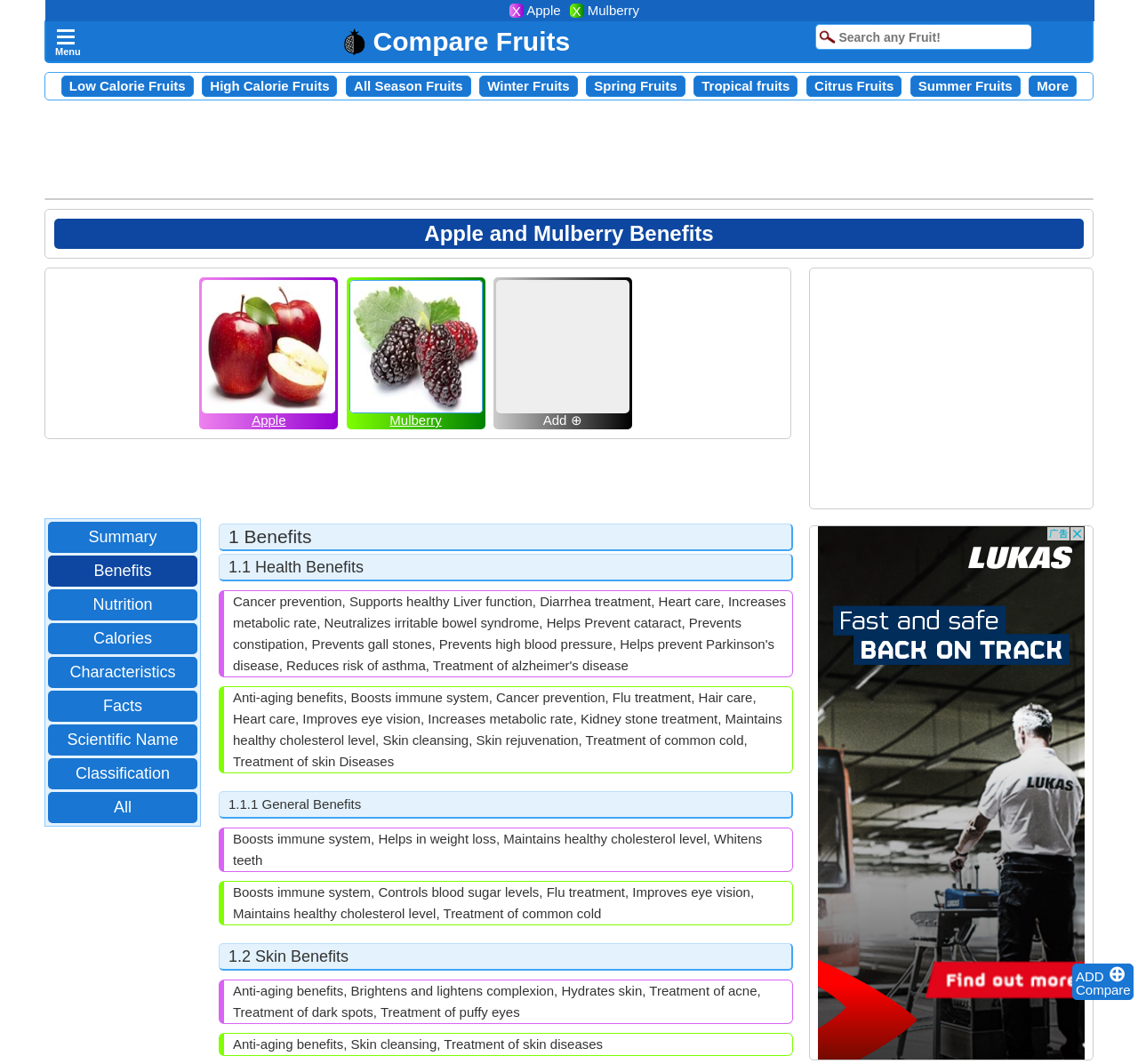Locate the UI element described by Characteristics in the provided webpage screenshot. Return the bounding box coordinates in the format (top-left x, top-left y, bottom-right x, bottom-right y), ensuring all values are between 0 and 1.

[0.054, 0.622, 0.162, 0.642]